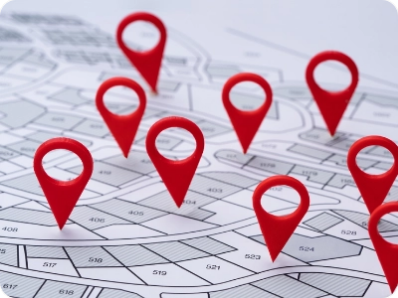Answer briefly with one word or phrase:
What is the theme emphasized in the image?

Local shifting services